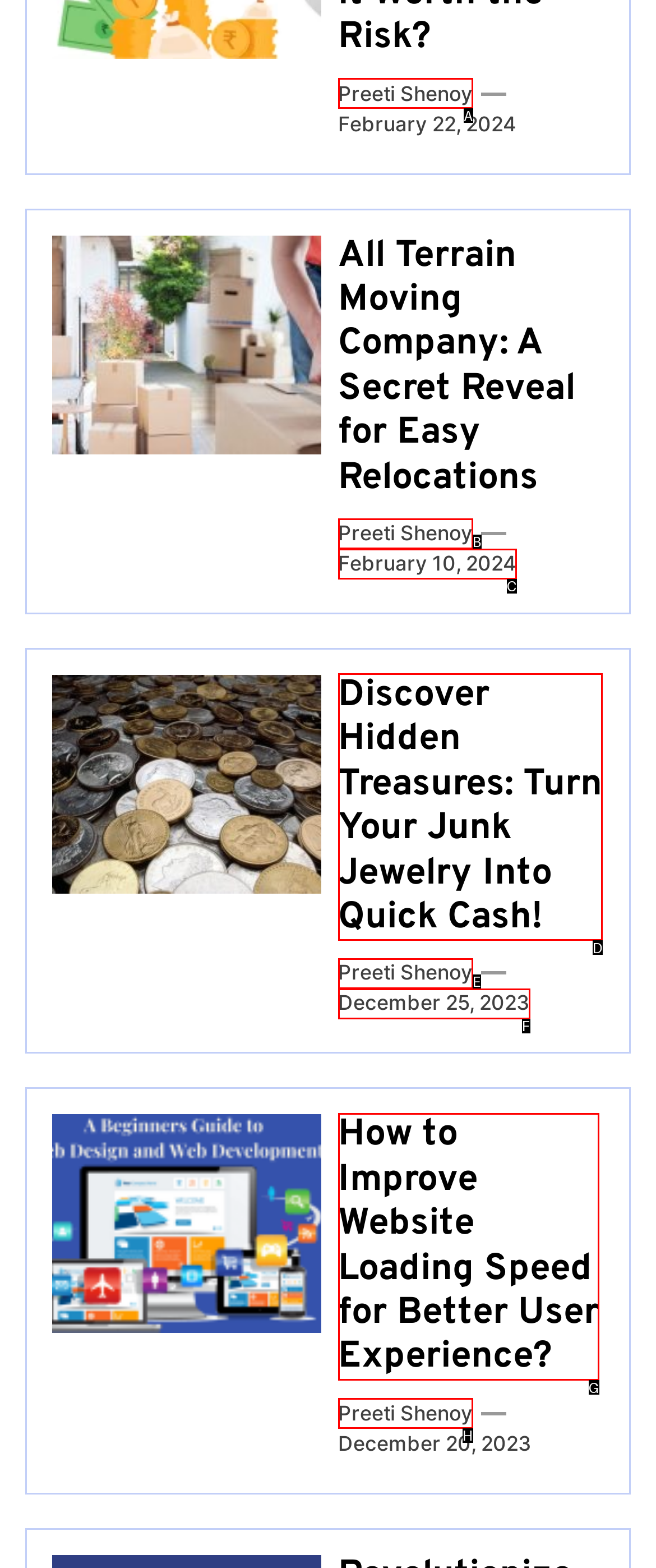Determine the HTML element that best matches this description: Preeti Shenoy from the given choices. Respond with the corresponding letter.

E